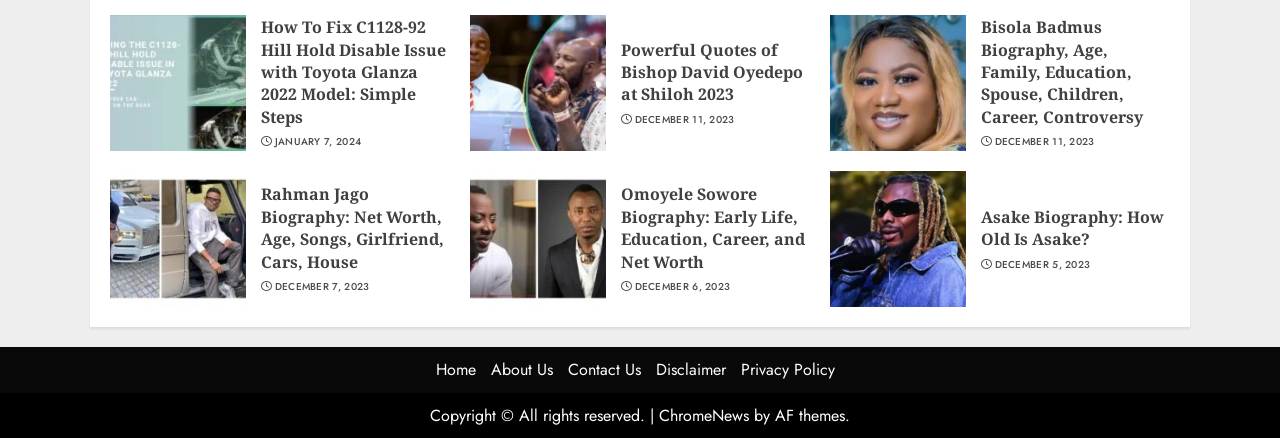Provide the bounding box coordinates for the area that should be clicked to complete the instruction: "View the 'Bisola Badmus Biography' page".

[0.766, 0.037, 0.914, 0.293]